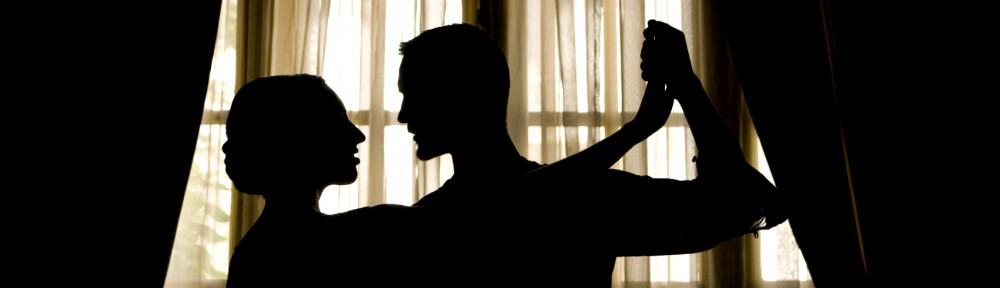Describe every significant element in the image thoroughly.

The image beautifully captures the intimate moment between a dancing couple, framed by soft, glowing sunlight filtering through sheer curtains. The silhouettes of the two figures convey a sense of connection and mutual trust as they engage in the art of partner dancing. Their postures suggest a delicate balance of lead and follow, which symbolizes the themes of intimacy and partnership in marriage explored by the 'MarriageDance' philosophy. This visual representation resonates with the celebration of life's adventures, especially within the sacred bond of marriage. The warm hues and the elegant lines of their bodies evoke the joy and intimacy that dance can bring to relationships, making it a powerful homage to the joys of marital harmony and connection.